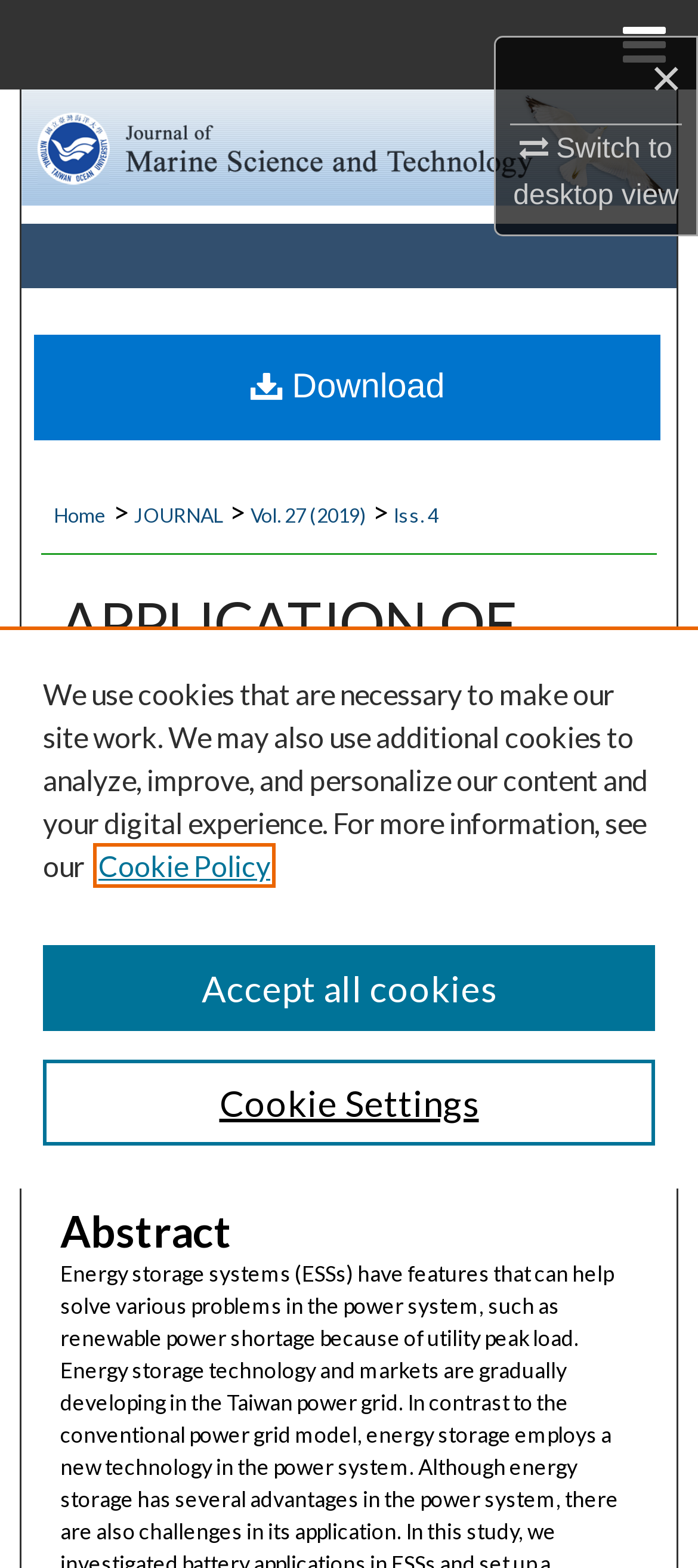Please determine the bounding box coordinates of the section I need to click to accomplish this instruction: "Search".

[0.0, 0.057, 1.0, 0.114]